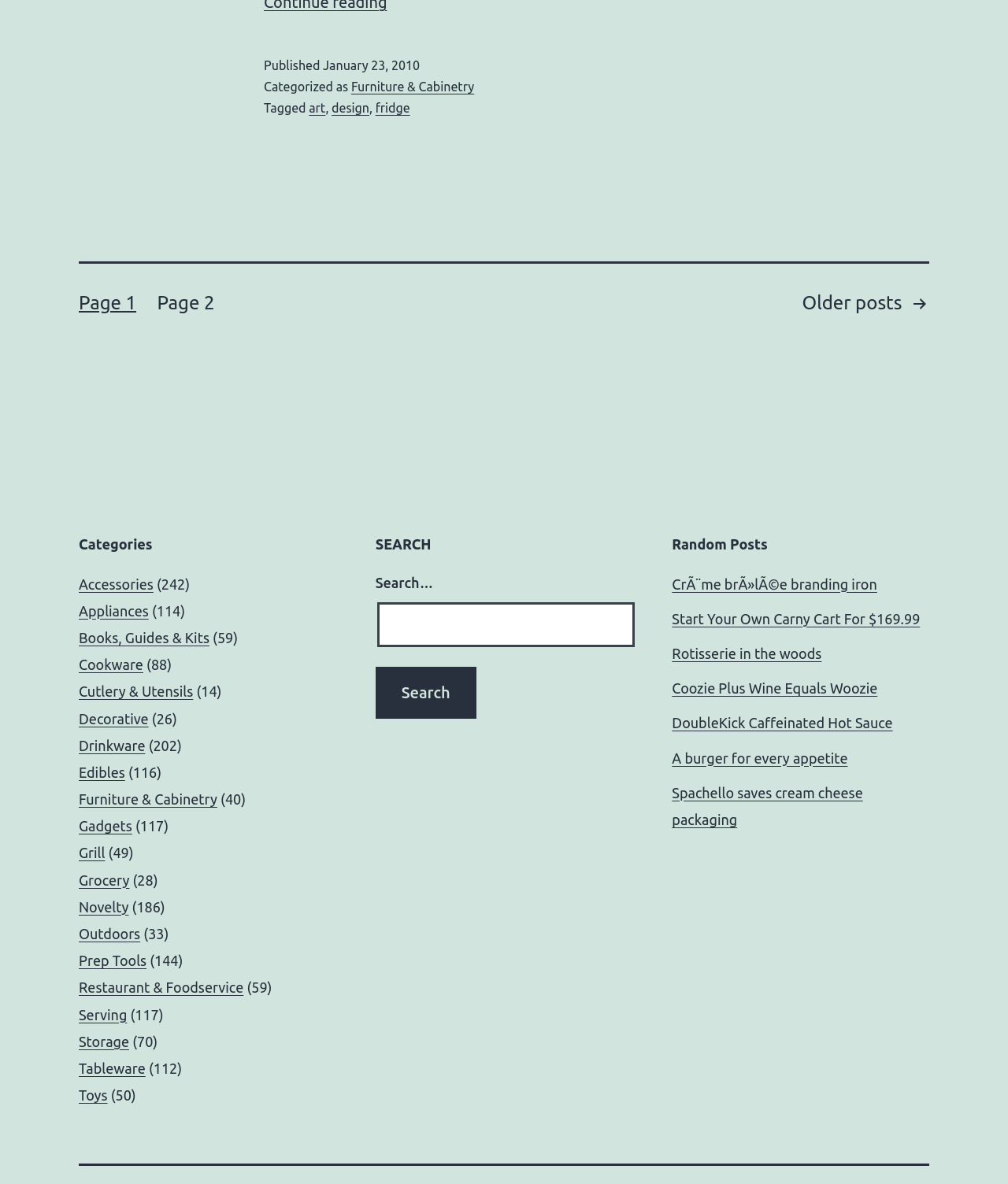Find the bounding box coordinates of the clickable area that will achieve the following instruction: "View posts categorized as Furniture & Cabinetry".

[0.348, 0.067, 0.47, 0.079]